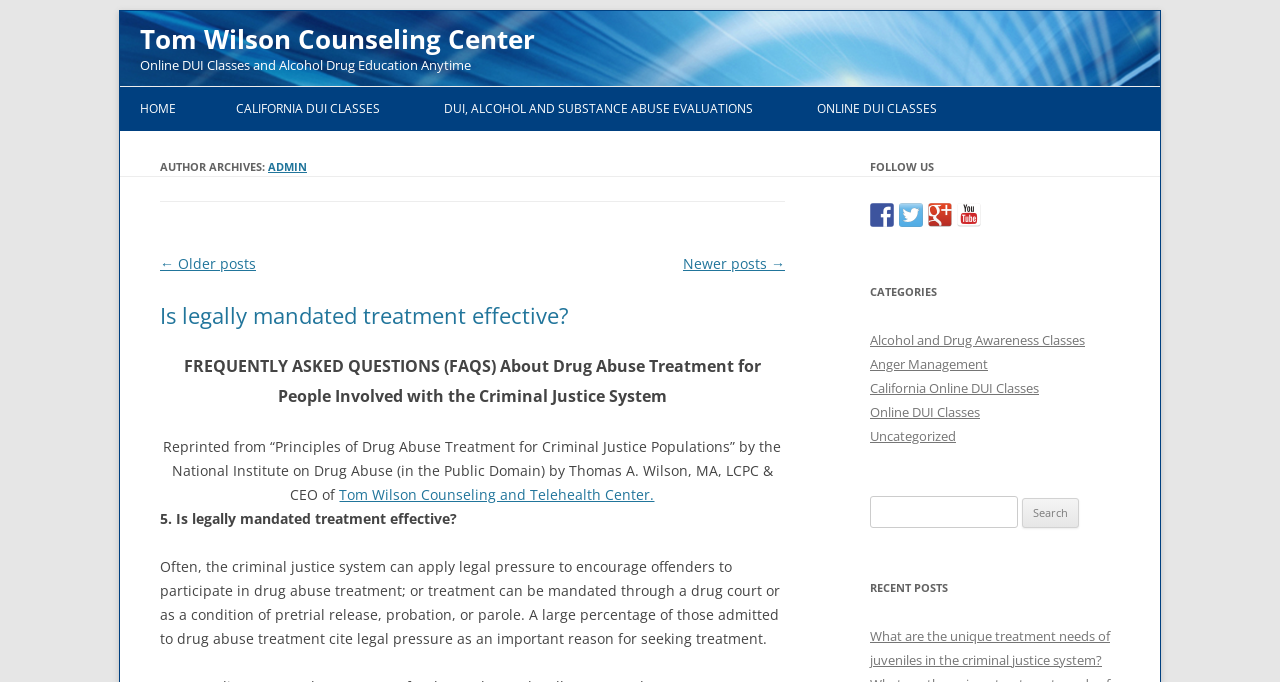Identify the main heading from the webpage and provide its text content.

Tom Wilson Counseling Center